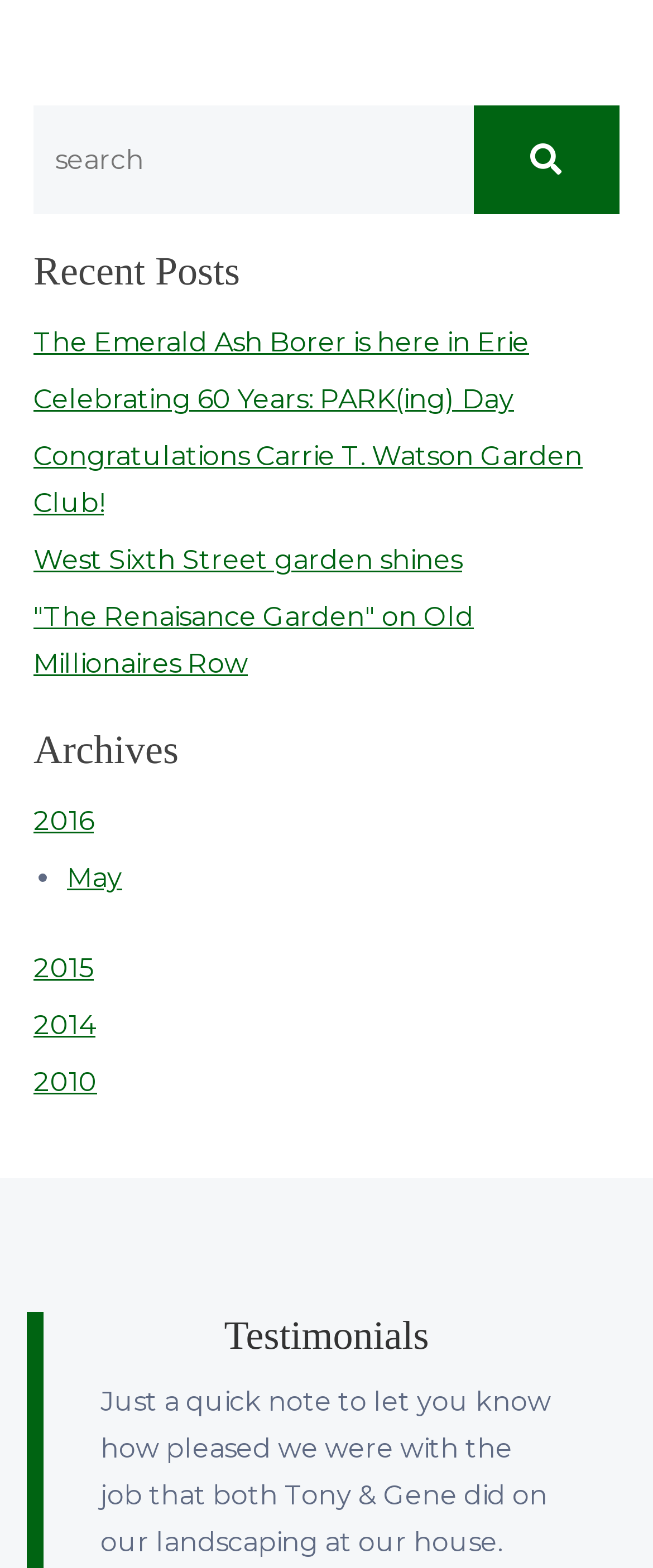Given the element description: "2014", predict the bounding box coordinates of this UI element. The coordinates must be four float numbers between 0 and 1, given as [left, top, right, bottom].

[0.051, 0.637, 0.949, 0.673]